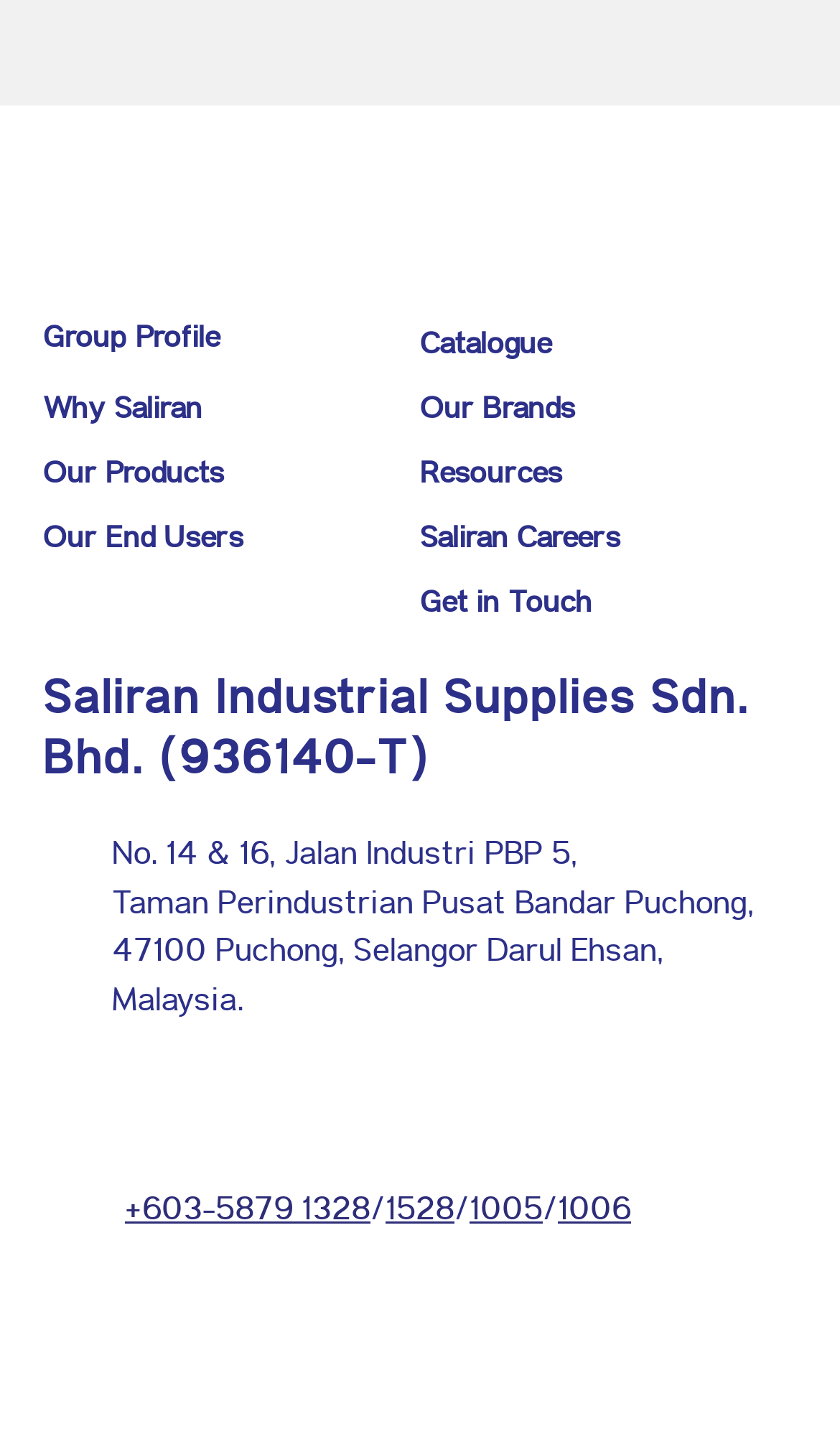Kindly provide the bounding box coordinates of the section you need to click on to fulfill the given instruction: "View group profile".

[0.051, 0.226, 0.262, 0.247]